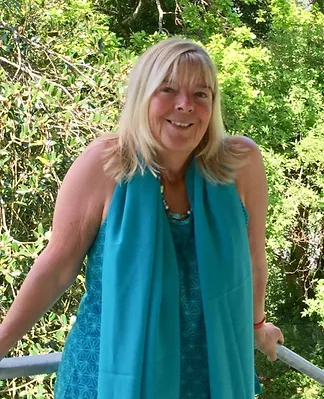Convey a detailed narrative of what is depicted in the image.

The image captures a joyful moment of an author, who appears to be K.C. Julius, standing outdoors amidst lush greenery. She is dressed in a vibrant turquoise outfit, complemented by a matching scarf draped elegantly around her shoulders. Her radiant smile reflects her passion for connecting with students and educators through her writing workshops. This image aligns with her mission of inspiring budding writers and sharing her expertise as an international educator. The serene, natural backdrop enhances the warmth and approachability she embodies as she engages with learners at various stages.